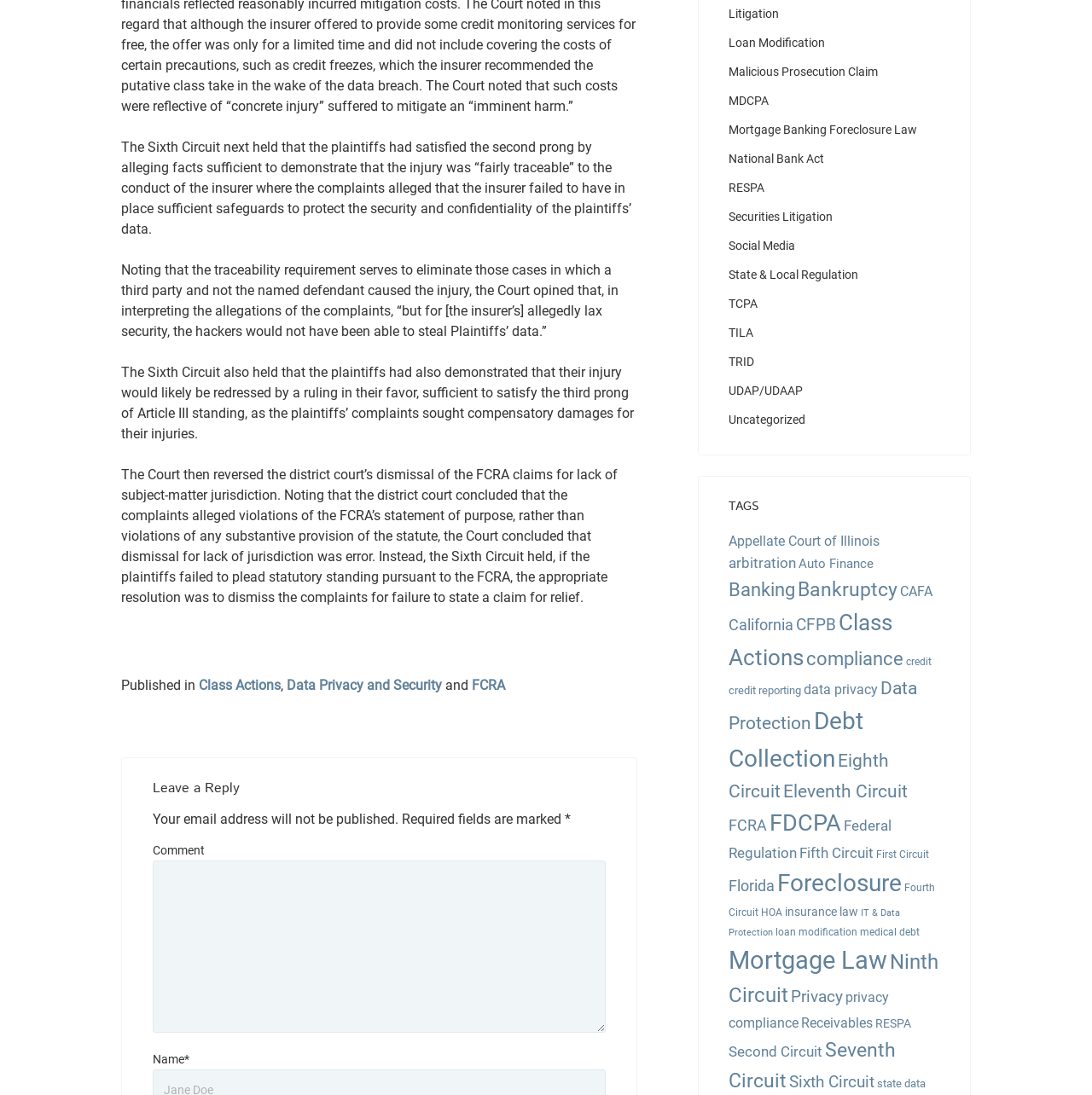Determine the bounding box coordinates of the element that should be clicked to execute the following command: "Click on 'Litigation'".

[0.667, 0.006, 0.713, 0.018]